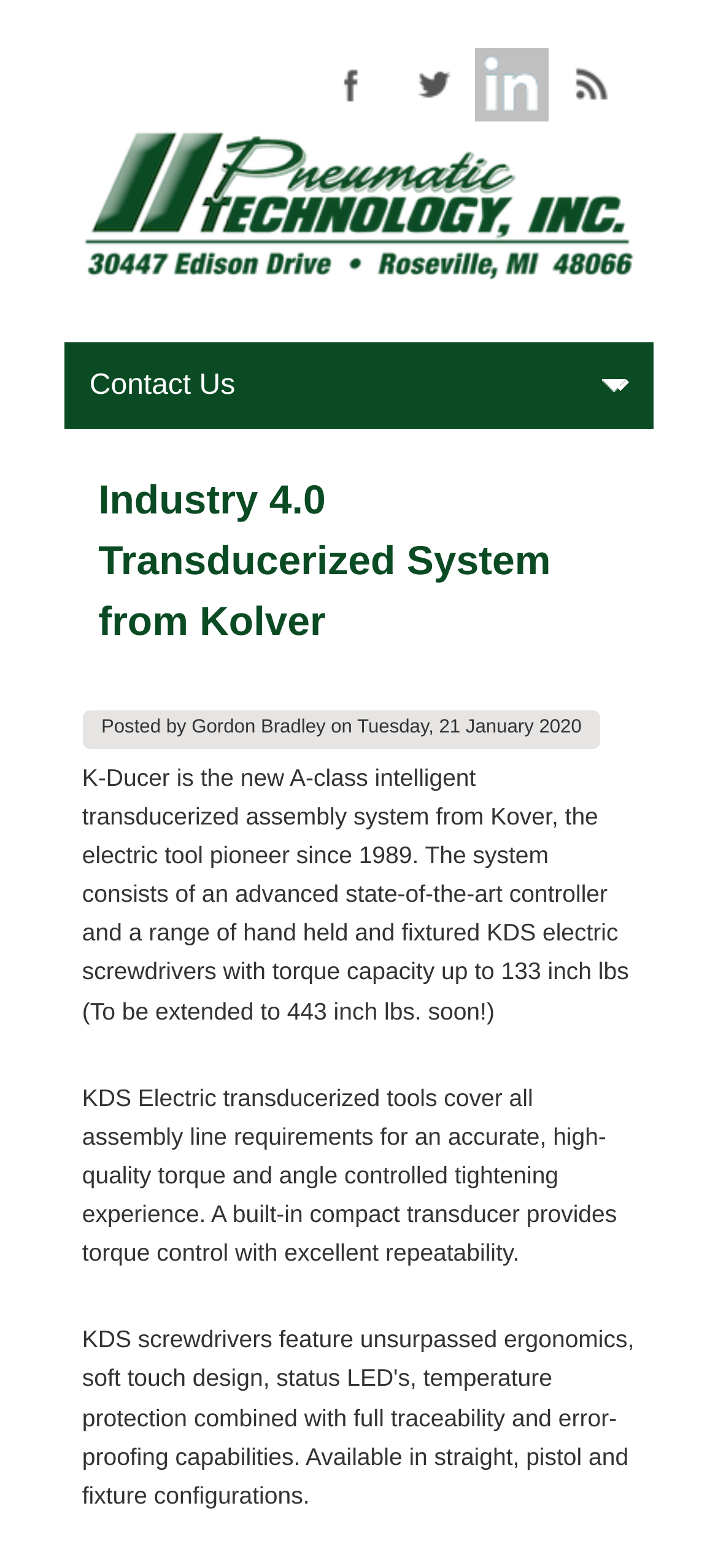Answer the question using only a single word or phrase: 
What is the company name of the electric tool pioneer?

Kover